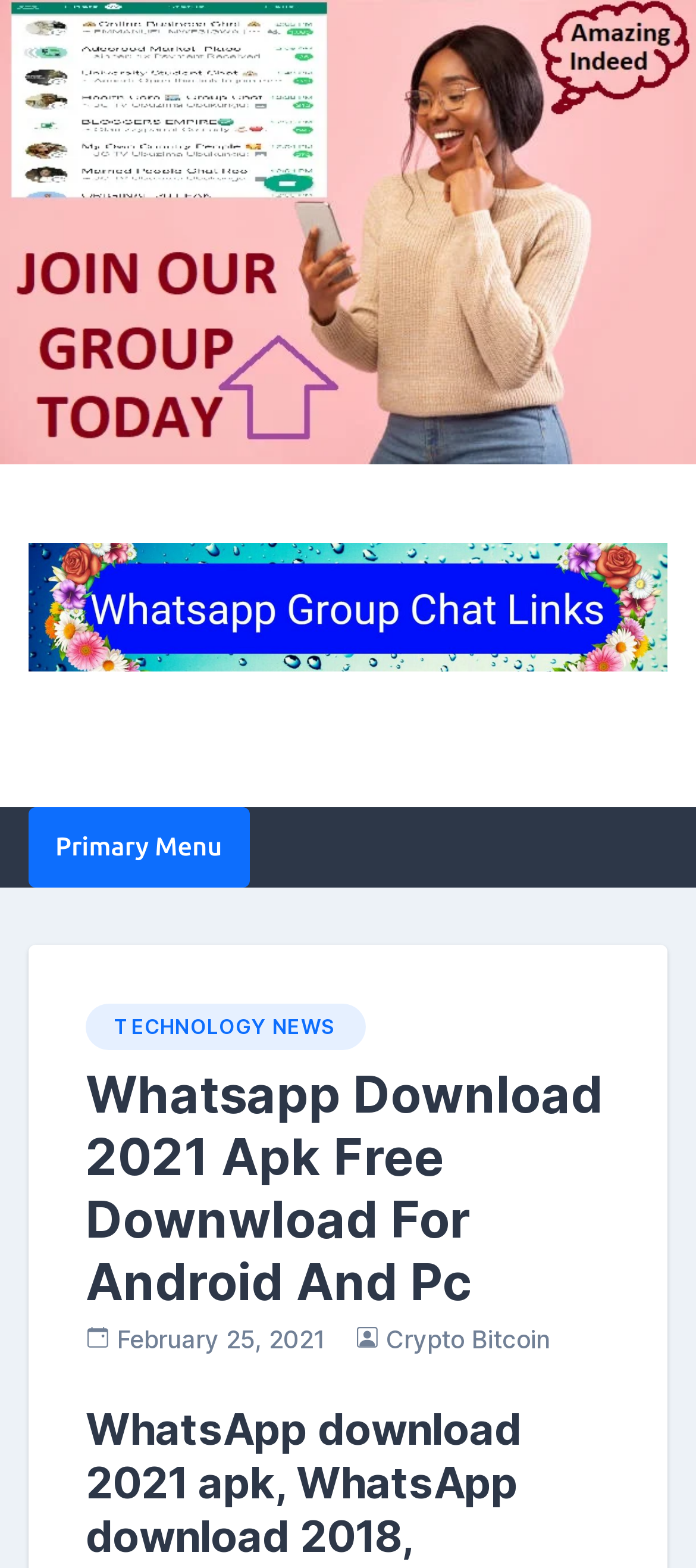Your task is to find and give the main heading text of the webpage.

Whatsapp Download 2021 Apk Free Downwload For Android And Pc